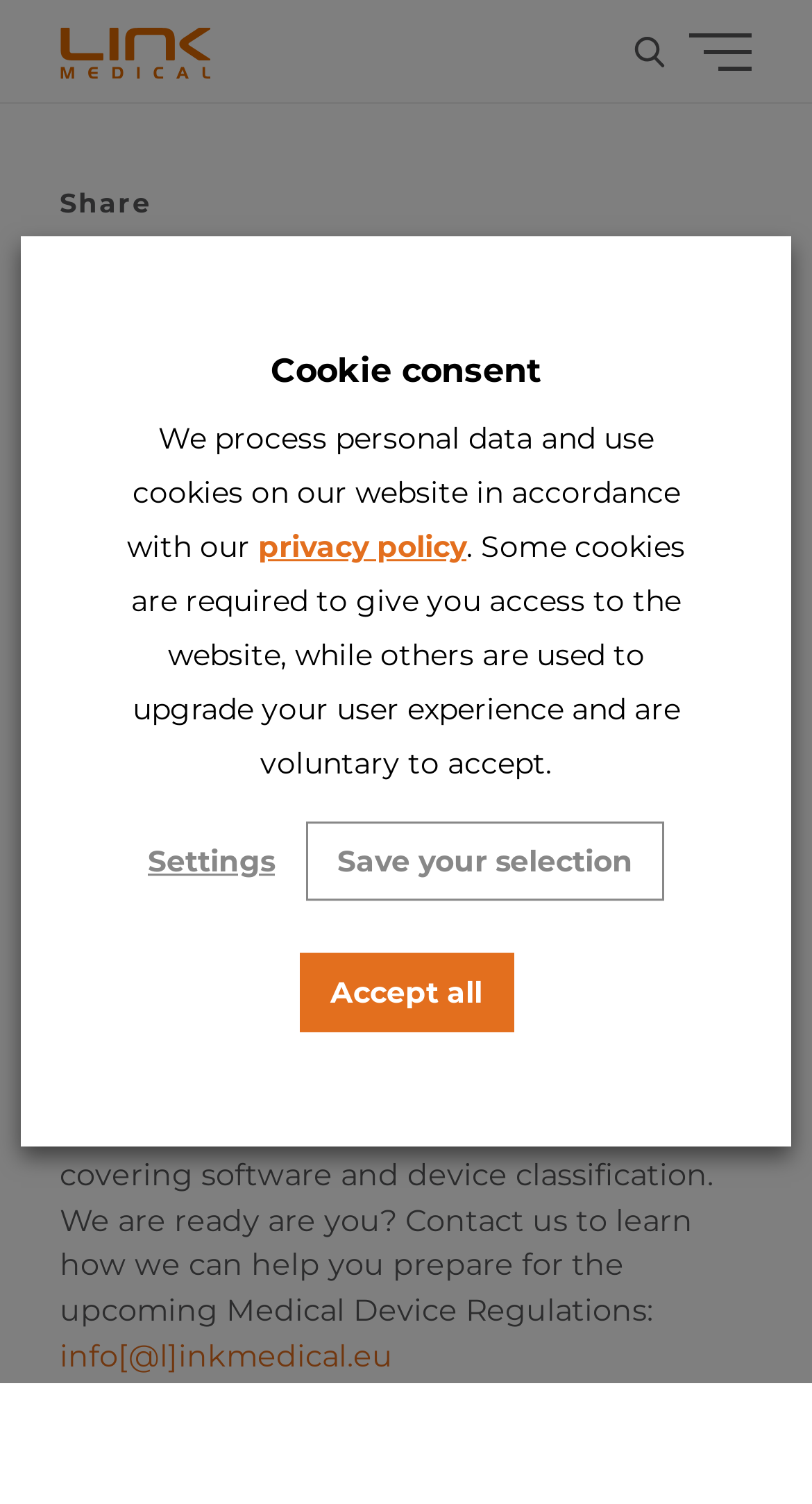Please provide a one-word or short phrase answer to the question:
How many buttons are available in the cookie consent dialog?

3